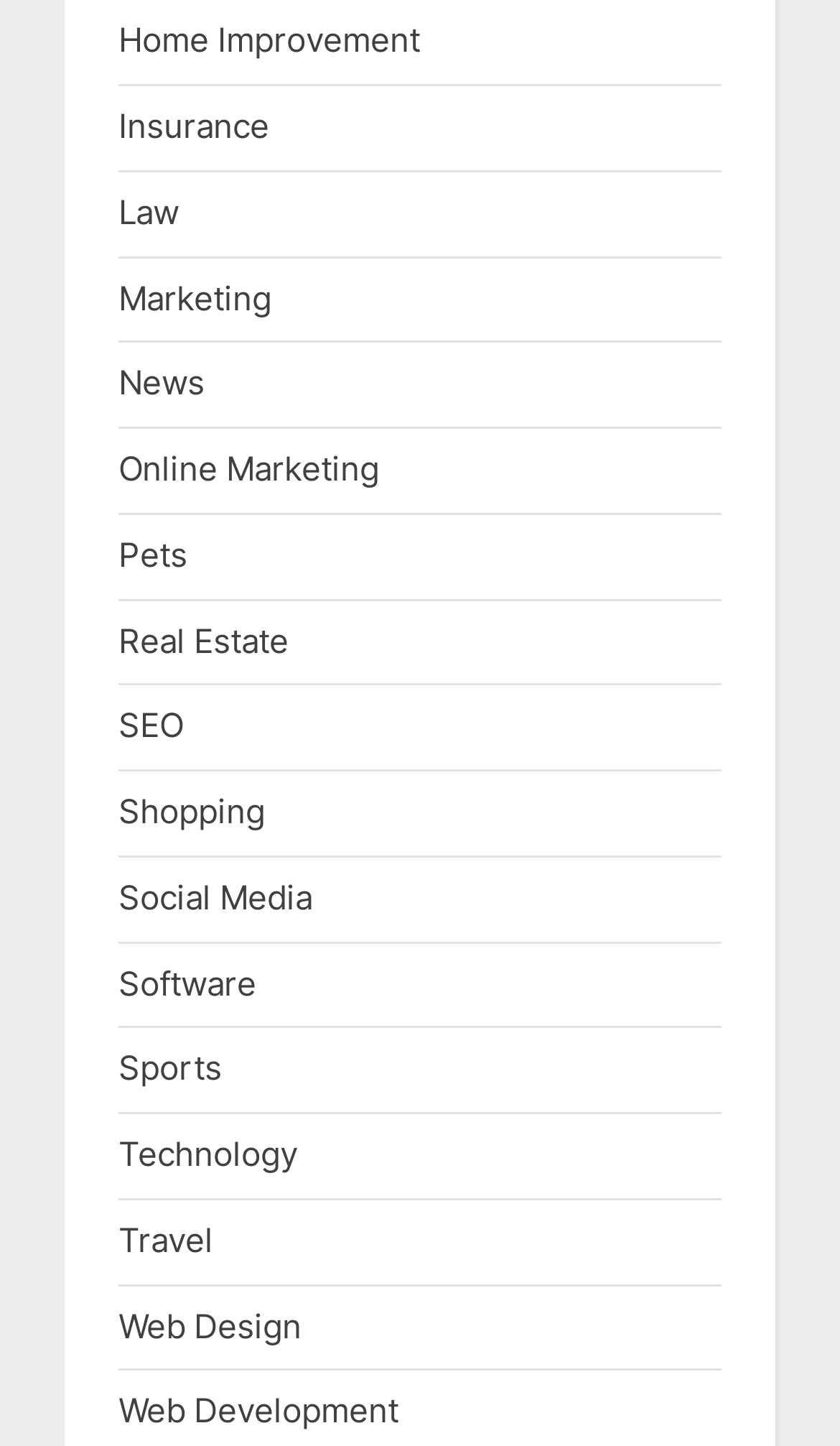What category is located above Sports on the webpage?
Look at the screenshot and respond with one word or a short phrase.

Software